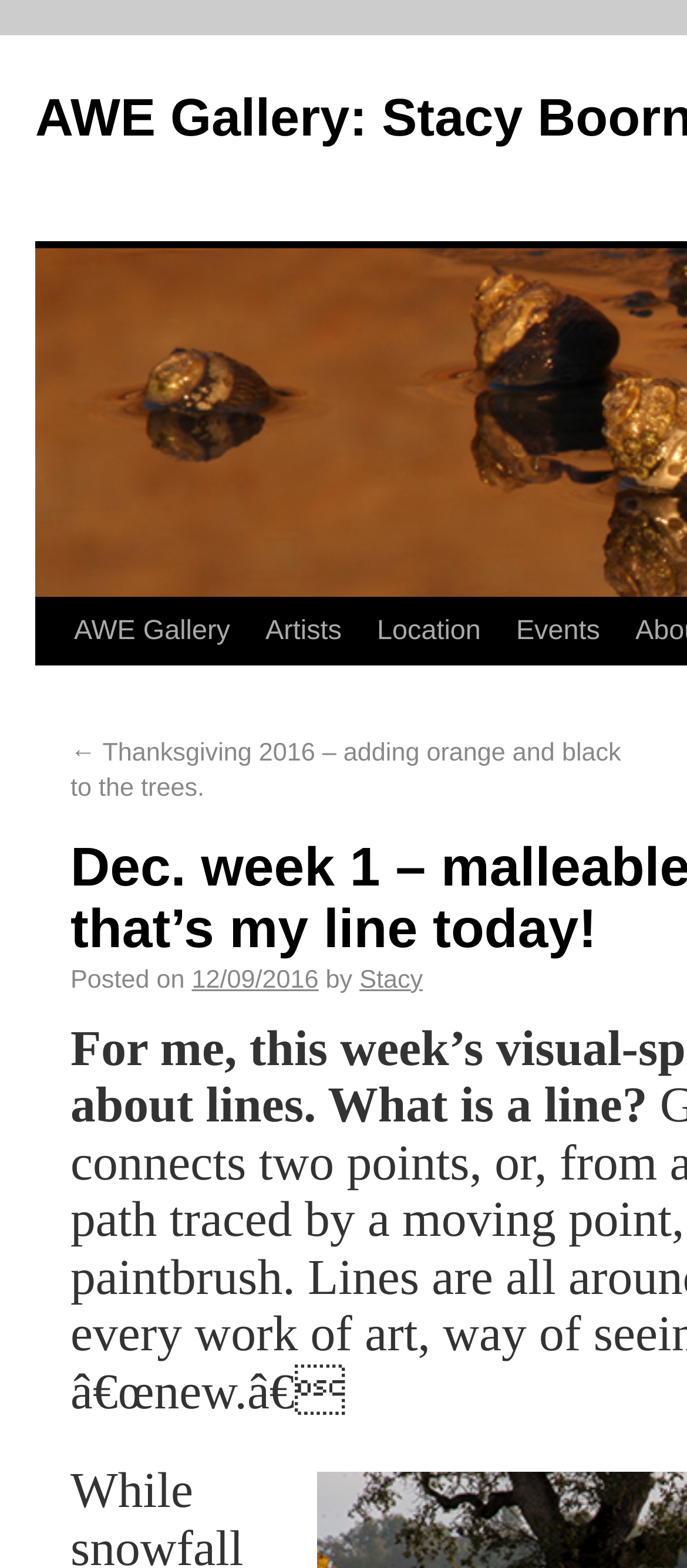Respond to the question with just a single word or phrase: 
Who posted on December 9, 2016?

Stacy